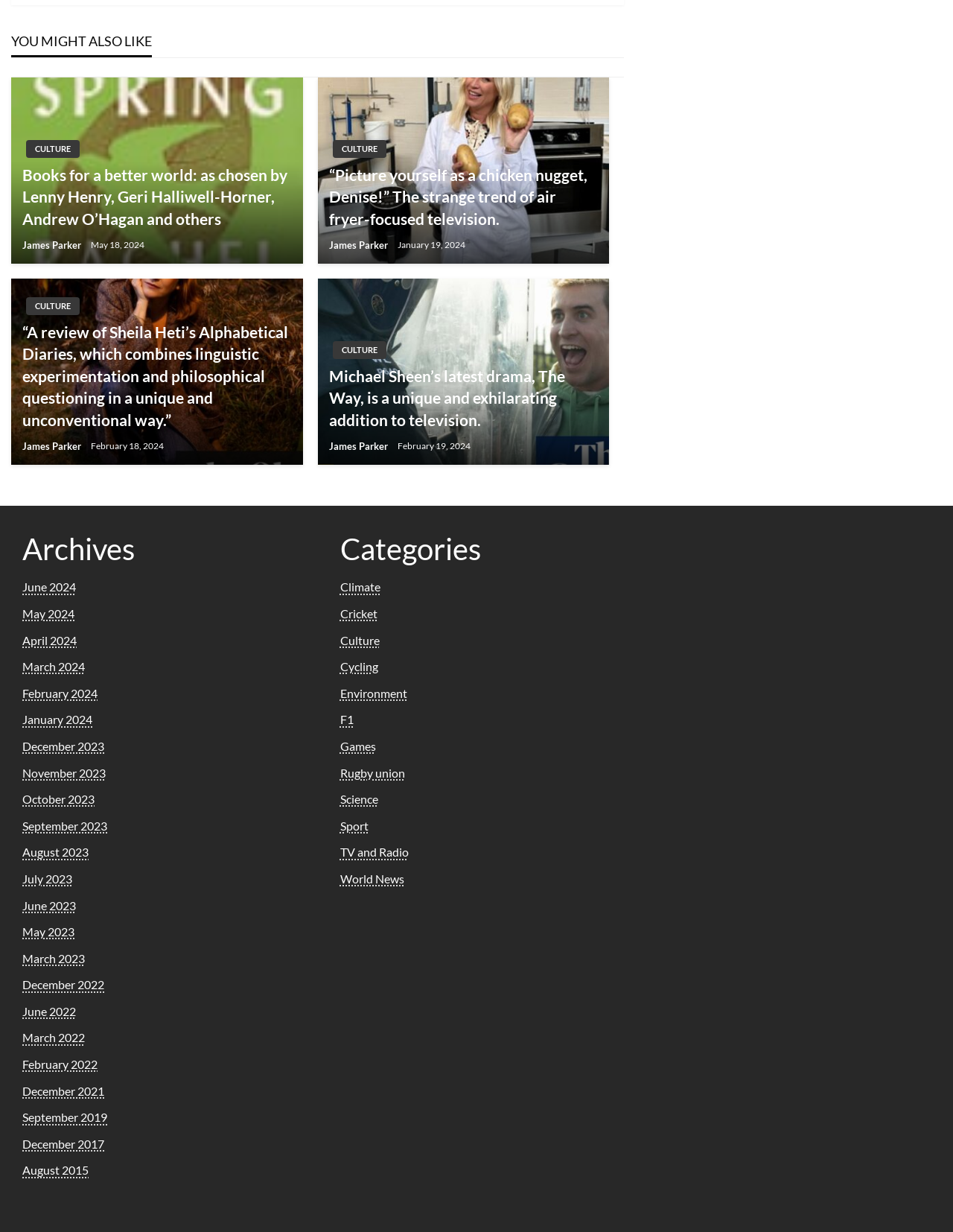Utilize the details in the image to give a detailed response to the question: What is the category of the article 'Books for a better world: as chosen by Lenny Henry, Geri Halliwell-Horner, Andrew O’Hagan and others'?

I found the article 'Books for a better world: as chosen by Lenny Henry, Geri Halliwell-Horner, Andrew O’Hagan and others' and noticed that it has a link 'CULTURE' above it, which indicates its category.